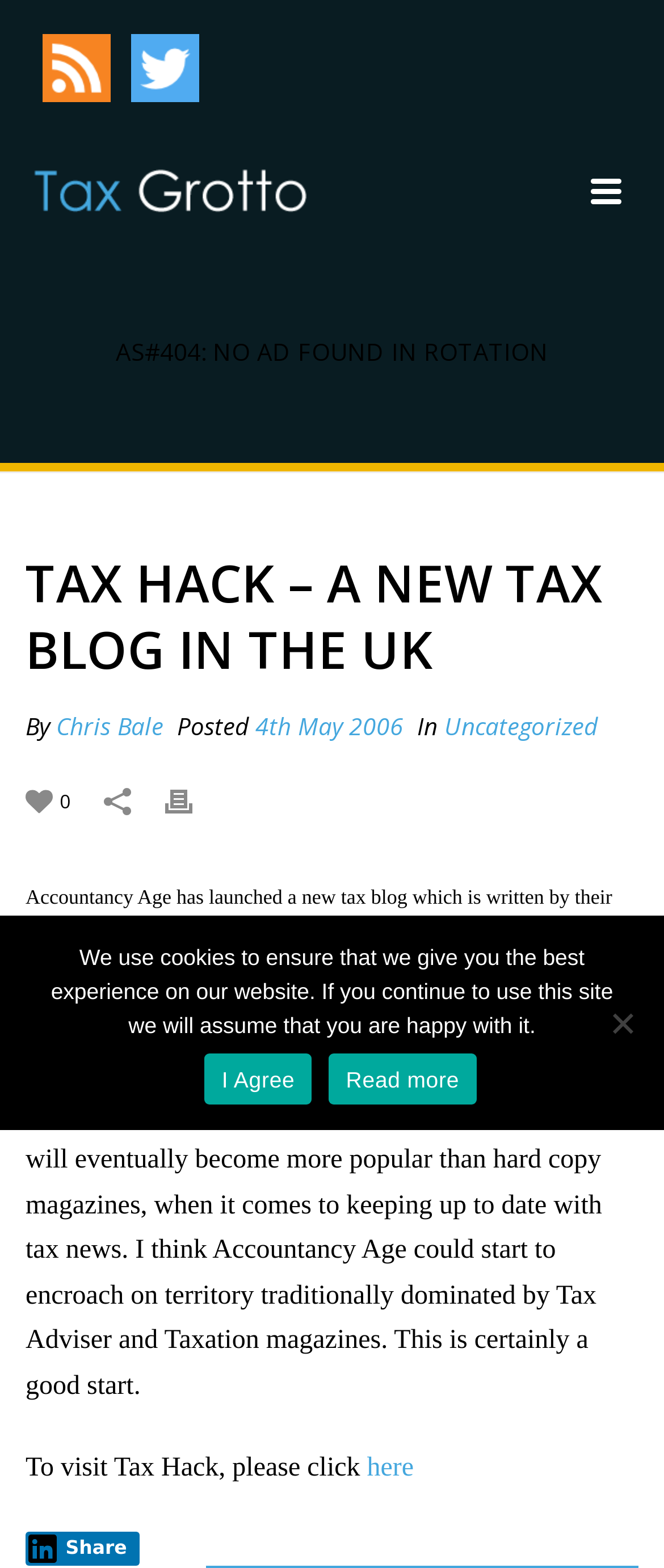Can you identify the bounding box coordinates of the clickable region needed to carry out this instruction: 'Click the Print link'? The coordinates should be four float numbers within the range of 0 to 1, stated as [left, top, right, bottom].

[0.249, 0.497, 0.341, 0.523]